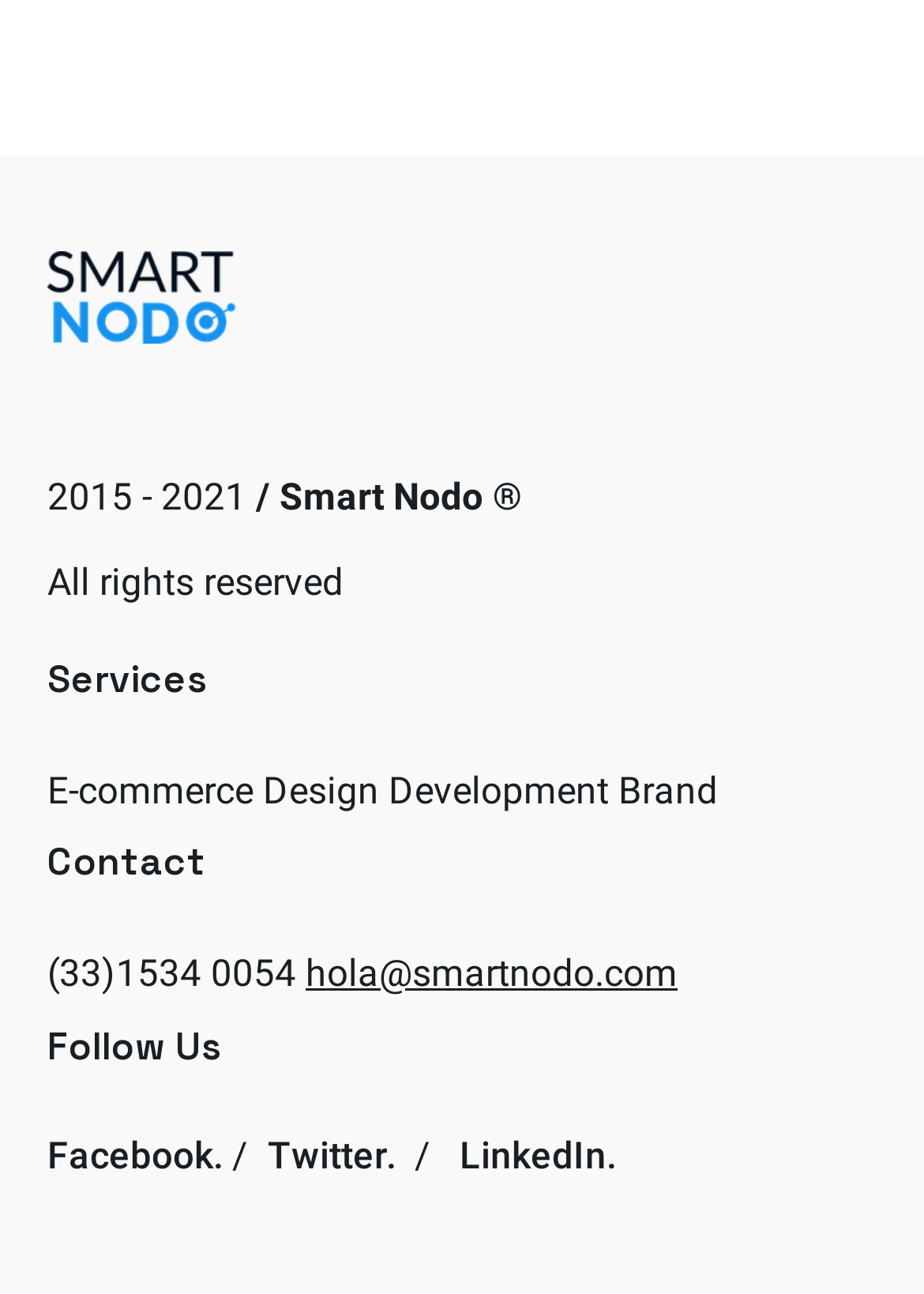Identify the bounding box coordinates for the element you need to click to achieve the following task: "Click on the 'E-commerce' service". The coordinates must be four float values ranging from 0 to 1, formatted as [left, top, right, bottom].

[0.051, 0.593, 0.274, 0.627]